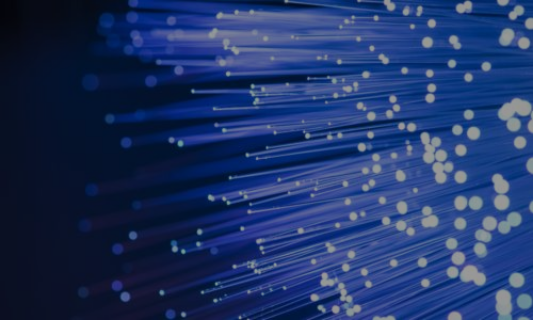Present an elaborate depiction of the scene captured in the image.

This image showcases a stunning visual representation of fiber-optic cables, capturing the dynamic structure and elegance of light transmission through these high-speed data carriers. The vibrant blue backdrop enhances the glowing strands of the cables, which appear as illuminated lines extending outward, symbolizing rapid data transfer. The glowing points of light scattered across the composition demonstrate the capability of fiber-optic technology to transmit vast amounts of data at incredibly high speeds, often reaching up to 40 Gbps while minimizing interference. This visual alludes to the numerous advantages of fiber-optic cables, including resistance to electromagnetic interference and the ability to maintain performance over long distances. Overall, the image effectively communicates the sophistication and efficiency of modern communication technologies enabled by fiber-optic systems.